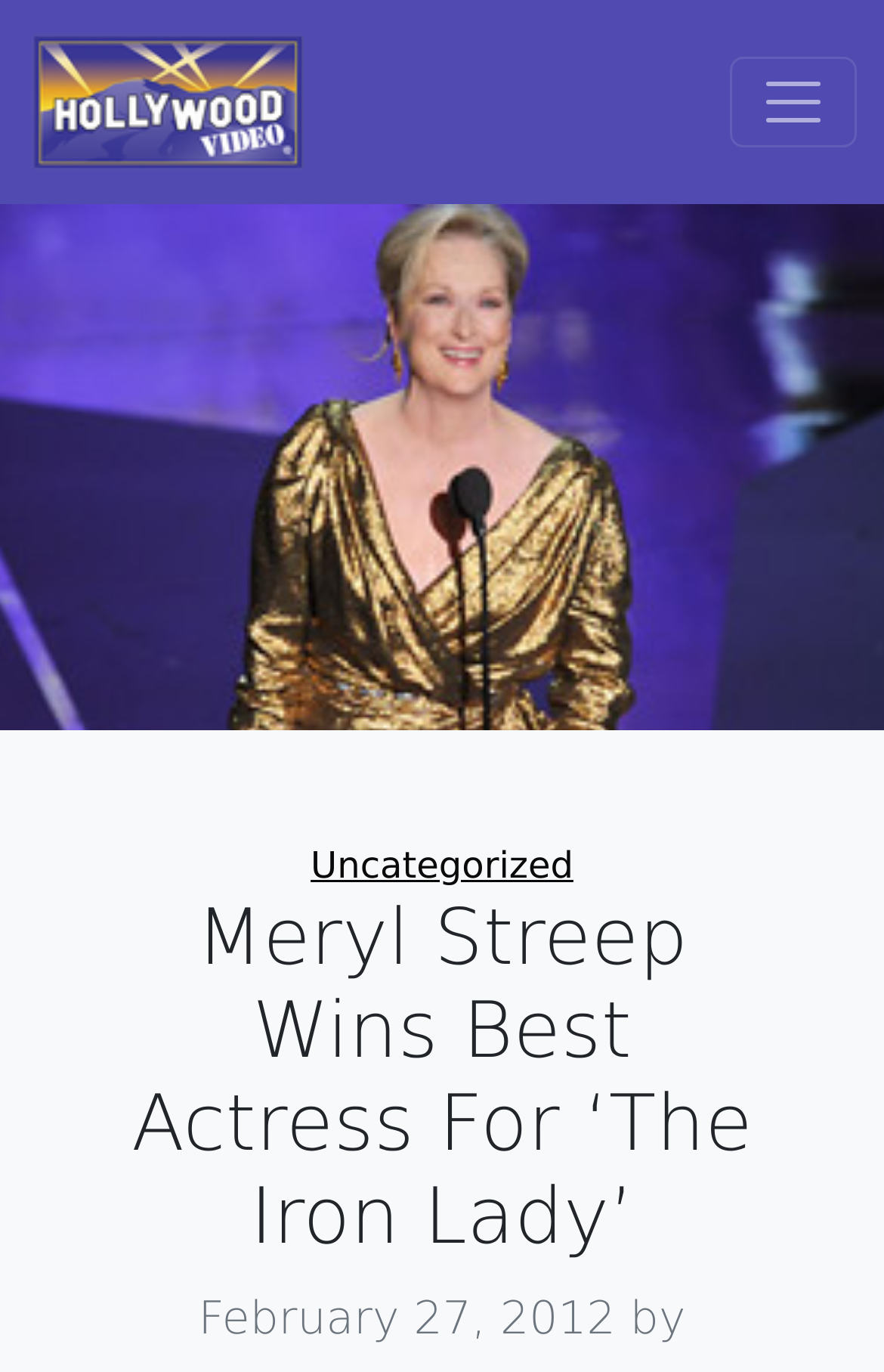Carefully examine the image and provide an in-depth answer to the question: What is the logo of this website?

I found the logo by looking at the top-left corner of the webpage, where I saw an image with the text 'Hollywood Video Logo'.